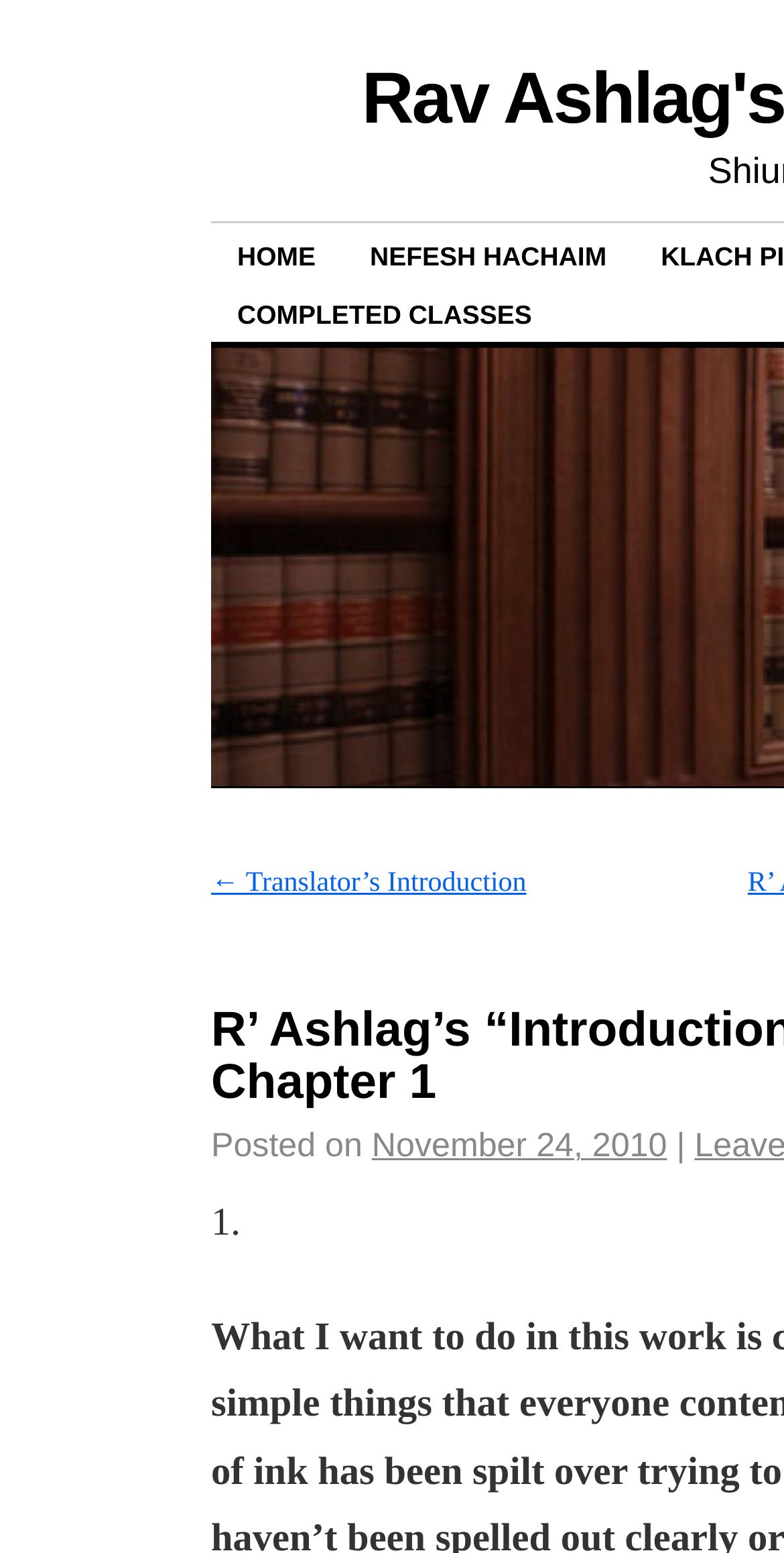What is the date of the posted article?
We need a detailed and exhaustive answer to the question. Please elaborate.

I found the date of the posted article by looking at the link 'November 24, 2010' which is located below the 'Posted on' text.